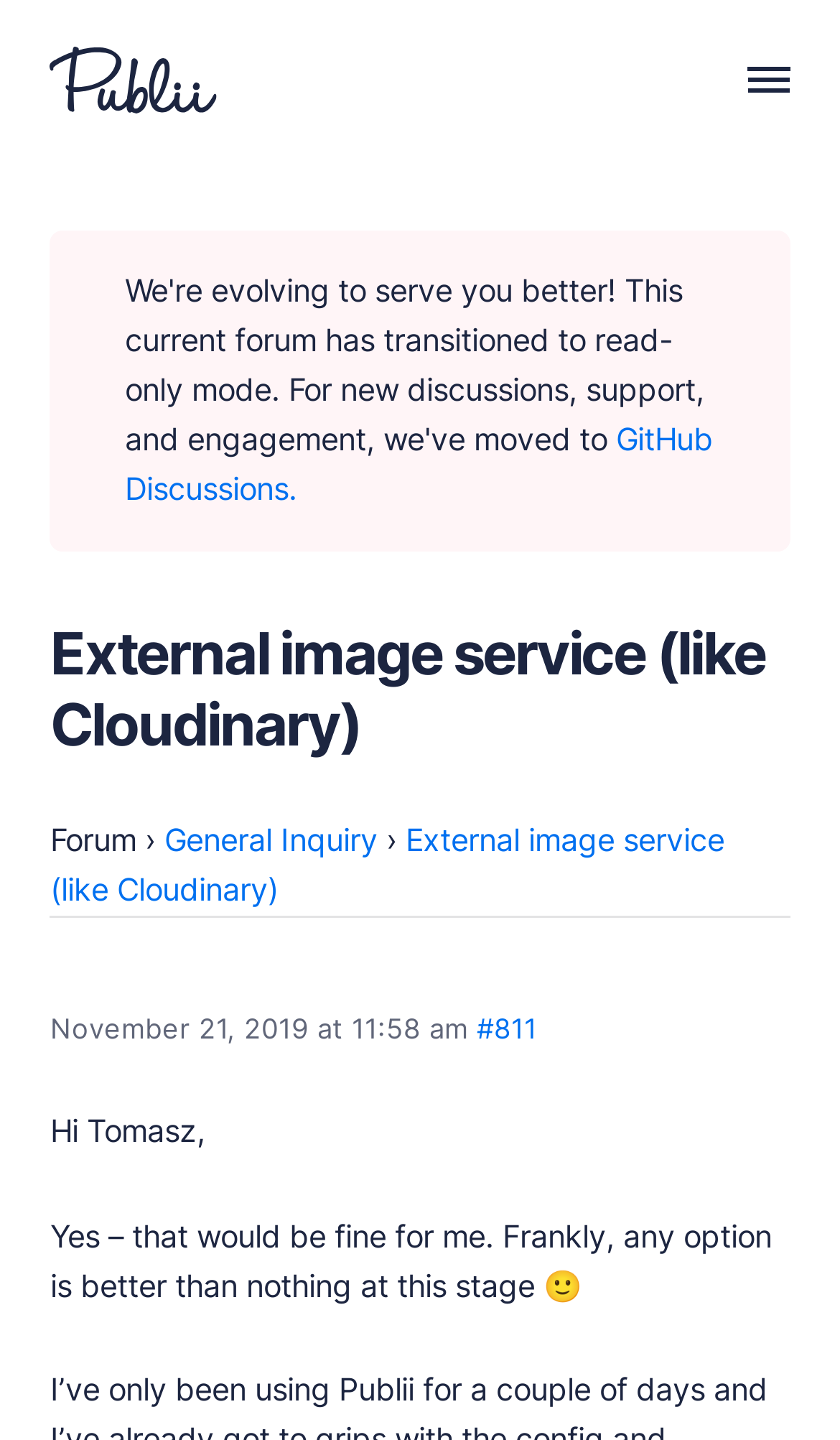Provide the bounding box coordinates of the HTML element described as: "#811". The bounding box coordinates should be four float numbers between 0 and 1, i.e., [left, top, right, bottom].

[0.568, 0.703, 0.639, 0.725]